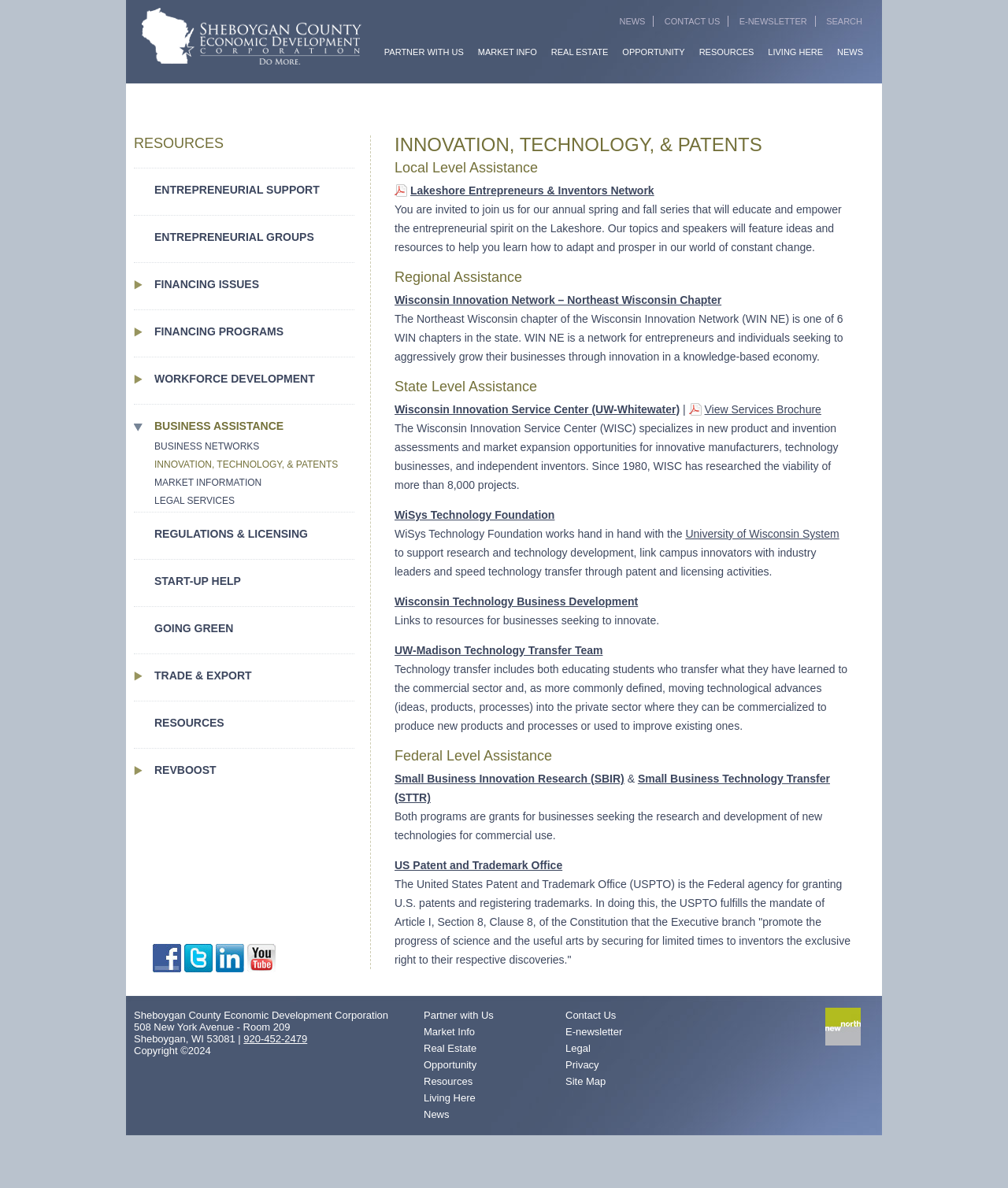Determine the bounding box coordinates of the UI element described below. Use the format (top-left x, top-left y, bottom-right x, bottom-right y) with floating point numbers between 0 and 1: Innovation, Technology, & Patents

[0.153, 0.386, 0.335, 0.396]